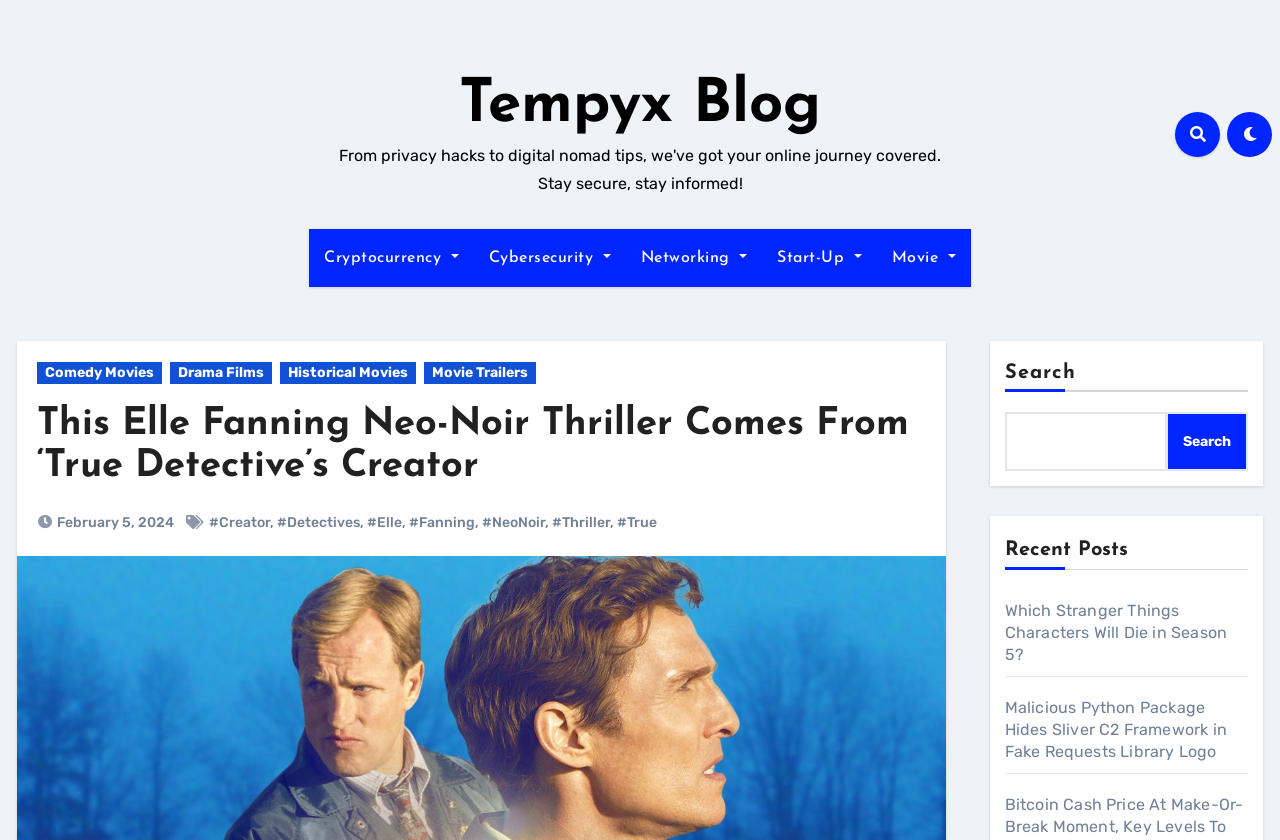Please identify the bounding box coordinates of the clickable area that will allow you to execute the instruction: "Read the article about 'This Elle Fanning Neo-Noir Thriller'".

[0.029, 0.483, 0.71, 0.579]